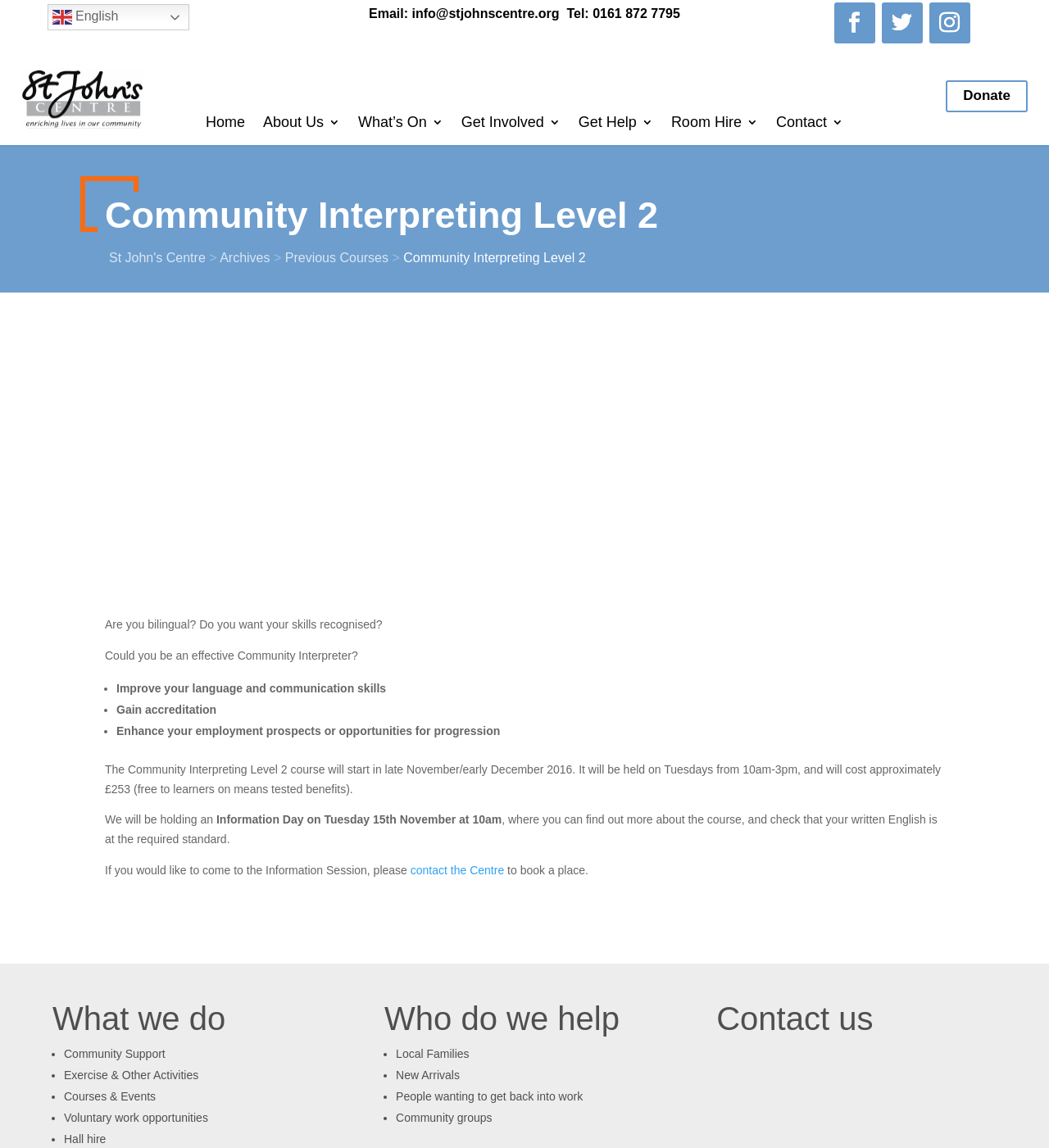Find the bounding box coordinates of the clickable element required to execute the following instruction: "Get more information about the Community Interpreting Level 2 course". Provide the coordinates as four float numbers between 0 and 1, i.e., [left, top, right, bottom].

[0.1, 0.664, 0.897, 0.693]